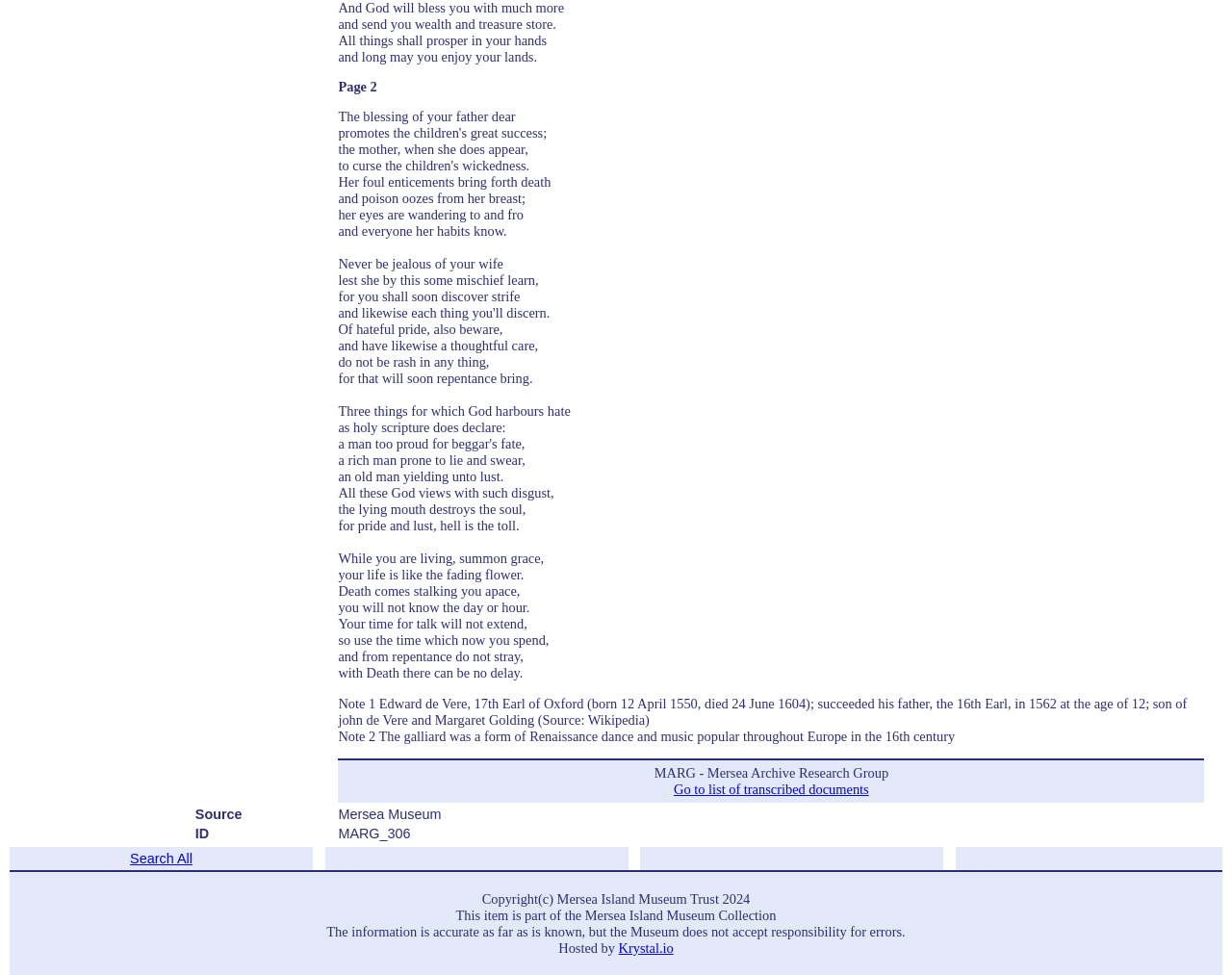What is the name of the museum?
Refer to the image and offer an in-depth and detailed answer to the question.

The name of the museum is found in the table at the bottom of the page, in the cell next to the 'Source' column header, and also in the copyright notice at the bottom of the page.